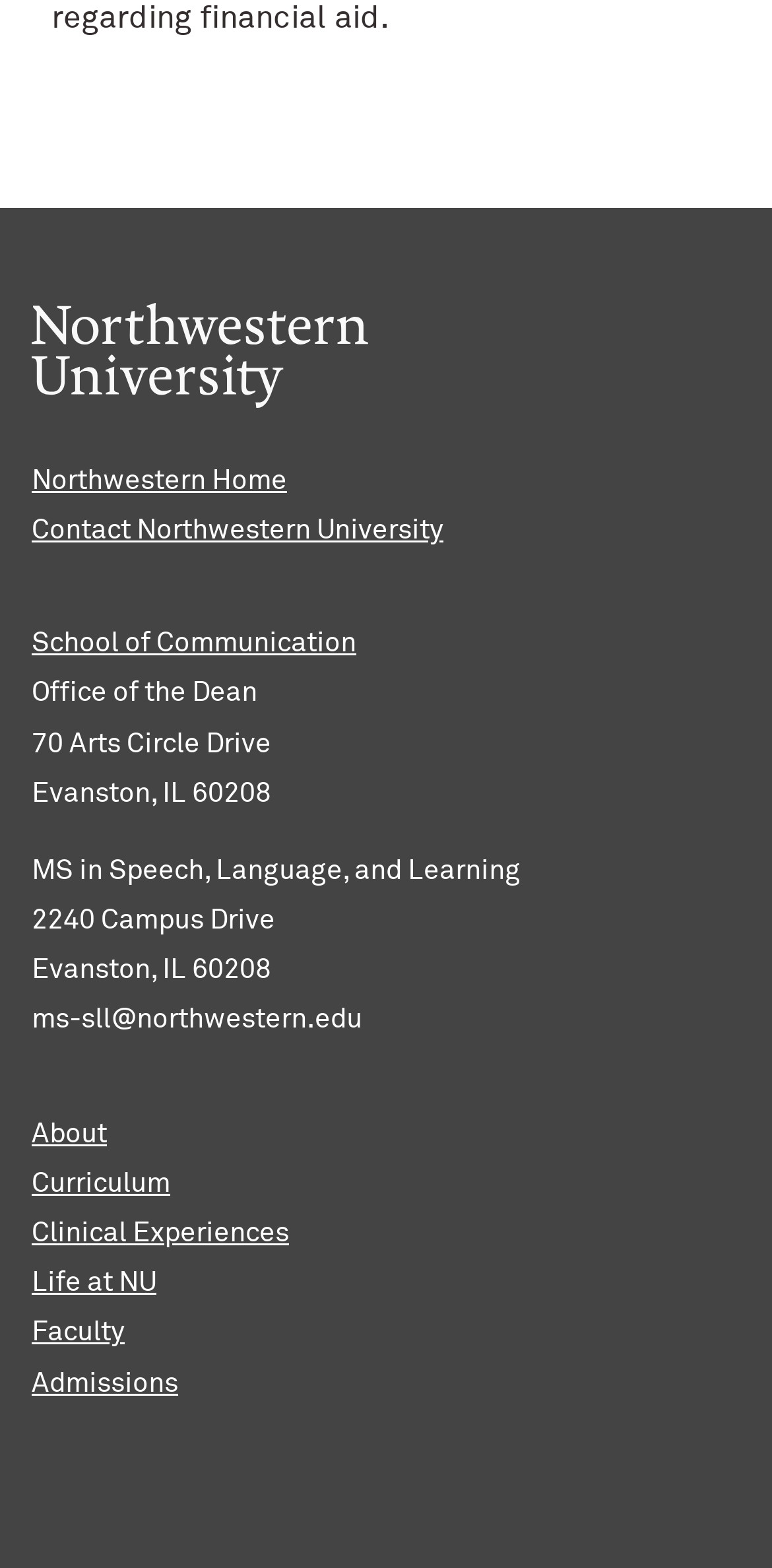Utilize the details in the image to give a detailed response to the question: What is the second address listed on the page?

The second address listed on the page can be found in the static text elements, which contain the street address '2240 Campus Drive' and the city, state, and zip code 'Evanston, IL 60208'.